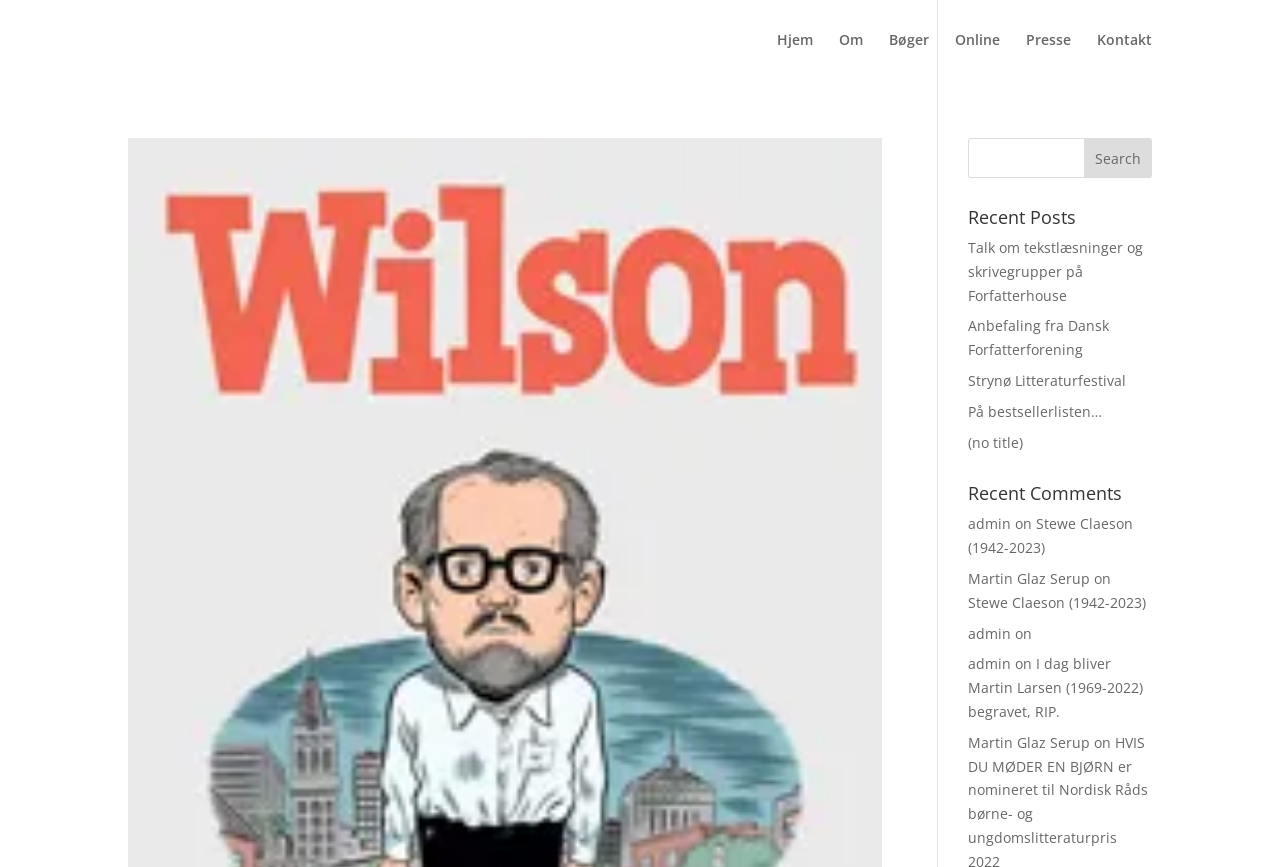Pinpoint the bounding box coordinates of the clickable area needed to execute the instruction: "read about Stewe Claeson". The coordinates should be specified as four float numbers between 0 and 1, i.e., [left, top, right, bottom].

[0.756, 0.593, 0.885, 0.643]